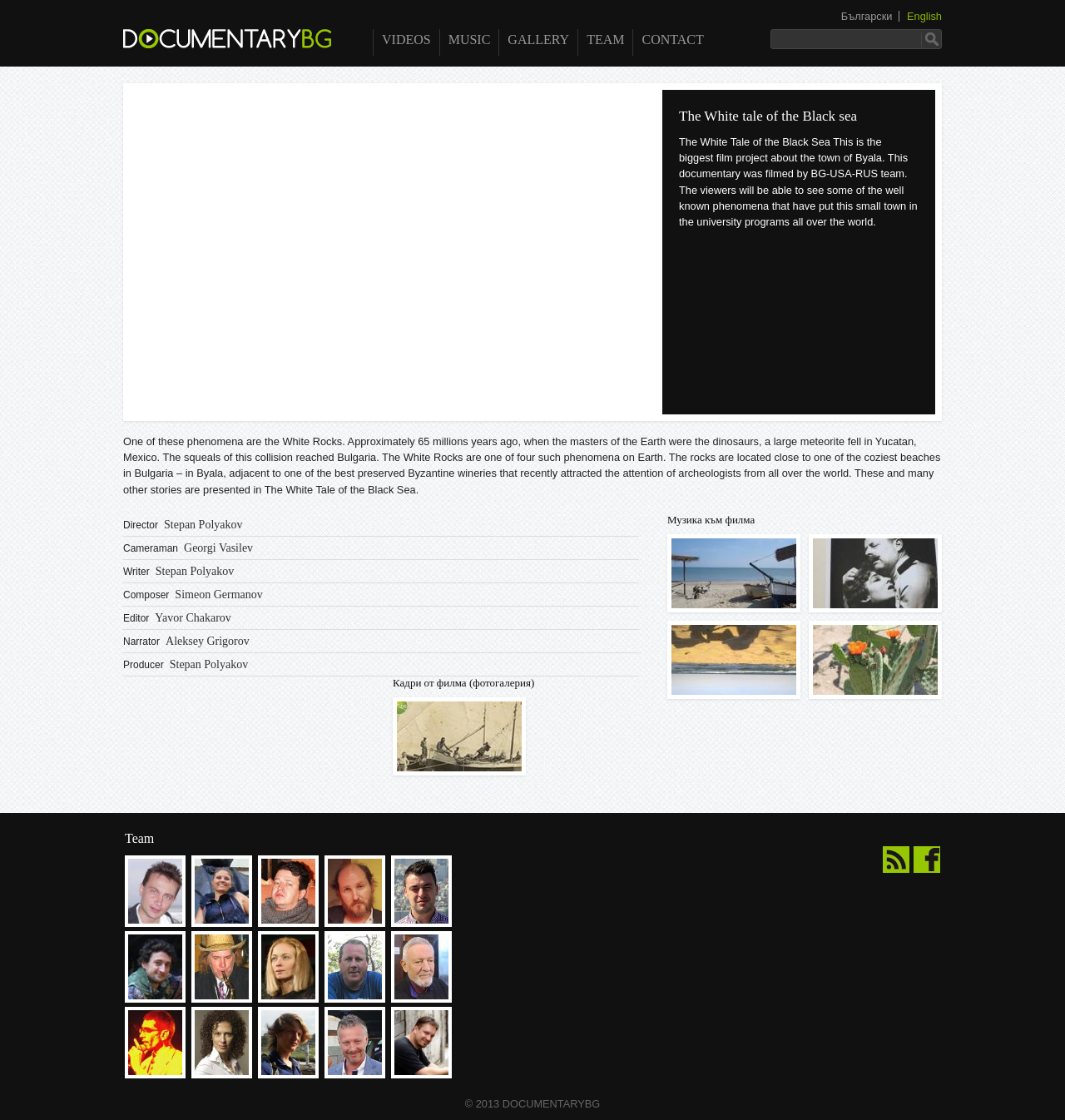Find the bounding box coordinates of the clickable area that will achieve the following instruction: "Check the team members".

[0.117, 0.741, 0.43, 0.756]